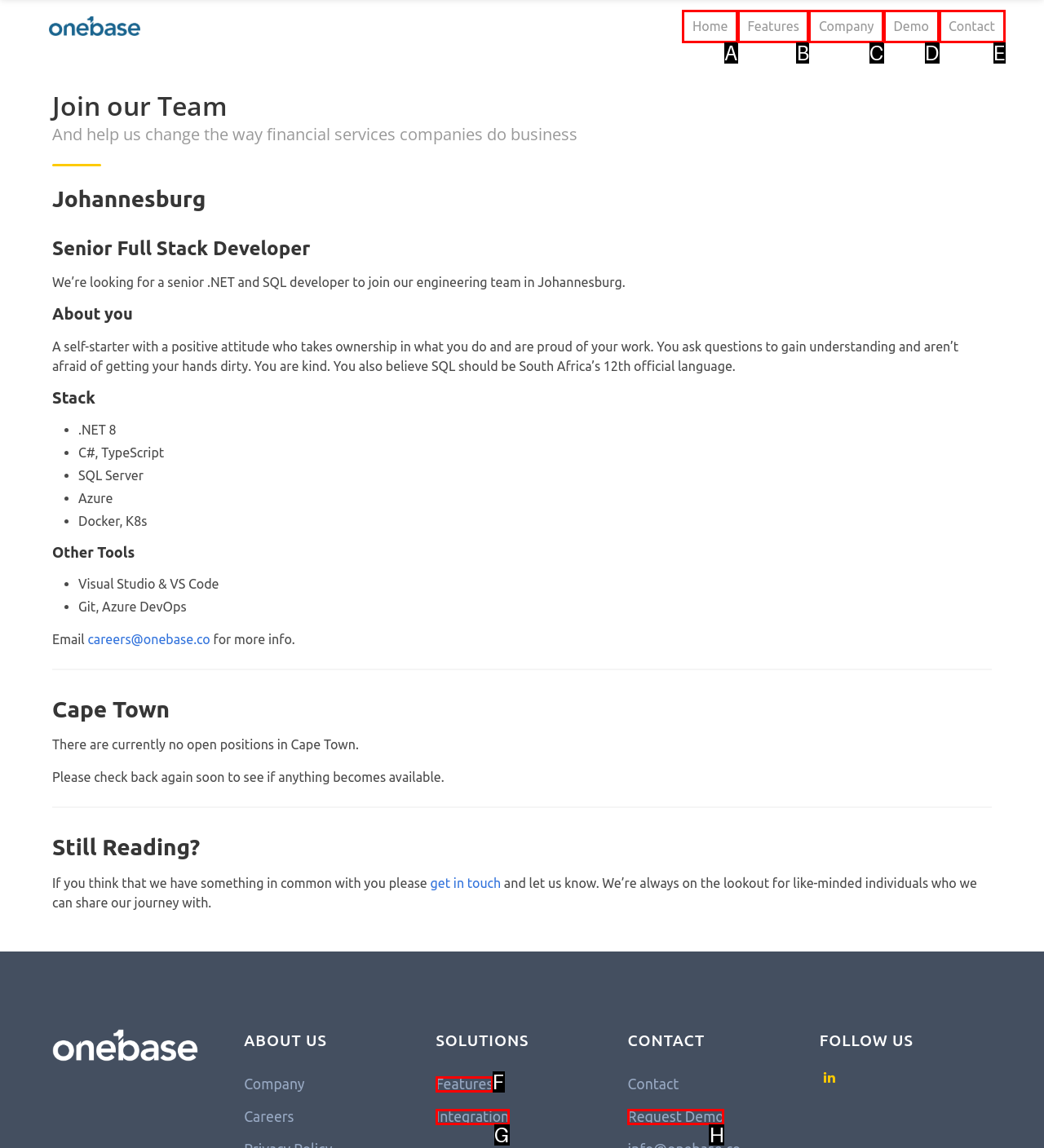Which lettered option matches the following description: Request Demo
Provide the letter of the matching option directly.

H